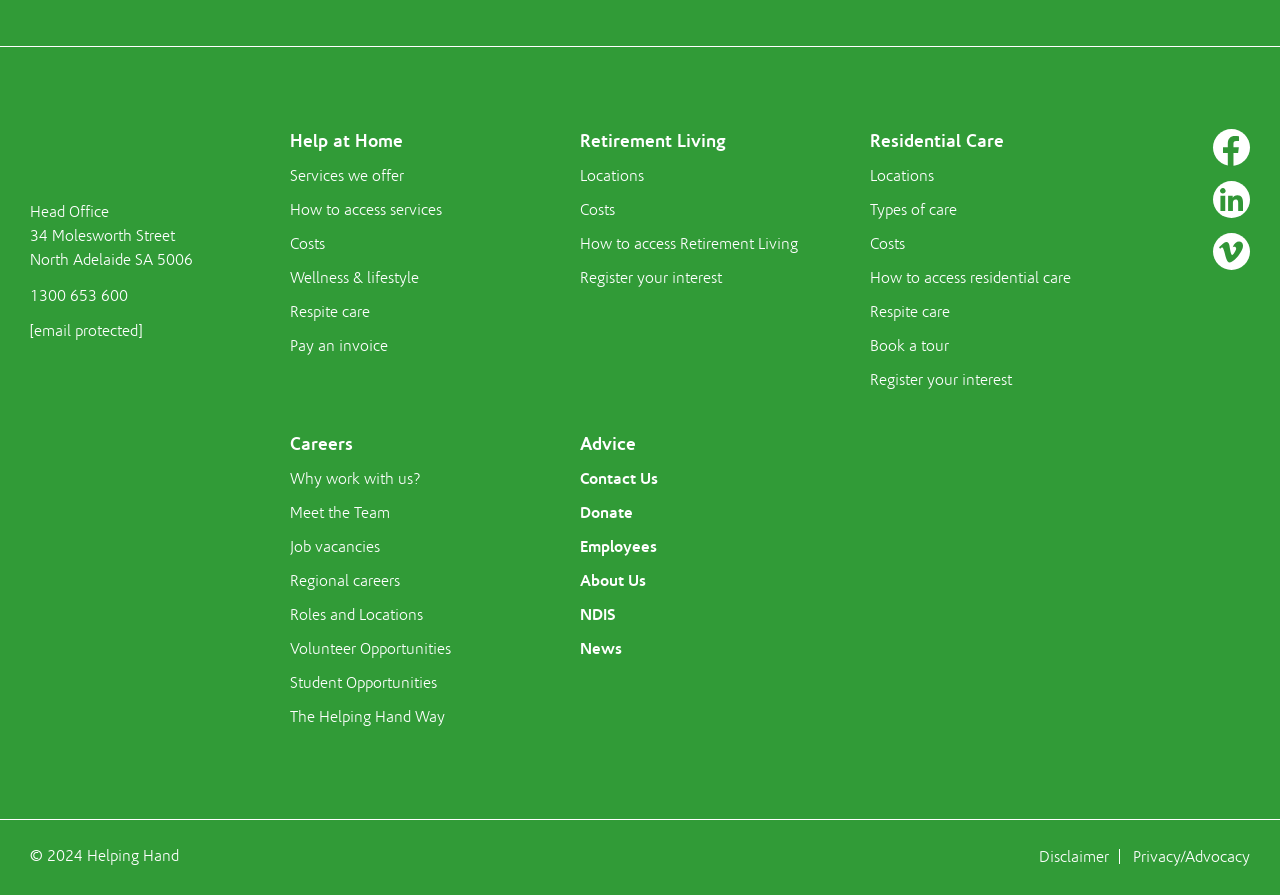Given the element description: "Residential Care", predict the bounding box coordinates of this UI element. The coordinates must be four float numbers between 0 and 1, given as [left, top, right, bottom].

[0.68, 0.145, 0.784, 0.169]